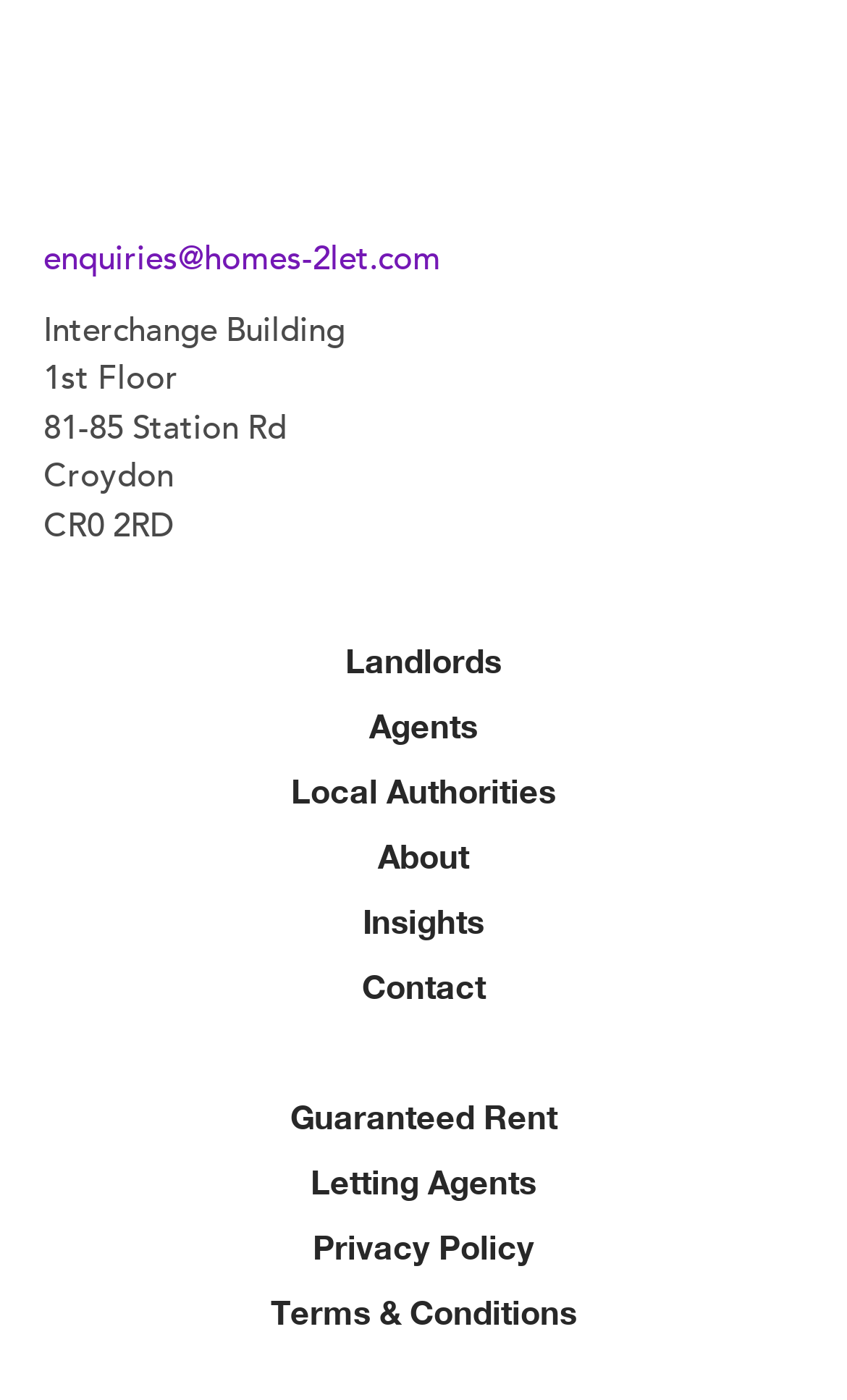Respond concisely with one word or phrase to the following query:
What is the address of the Interchange Building?

81-85 Station Rd, Croydon, CR0 2RD